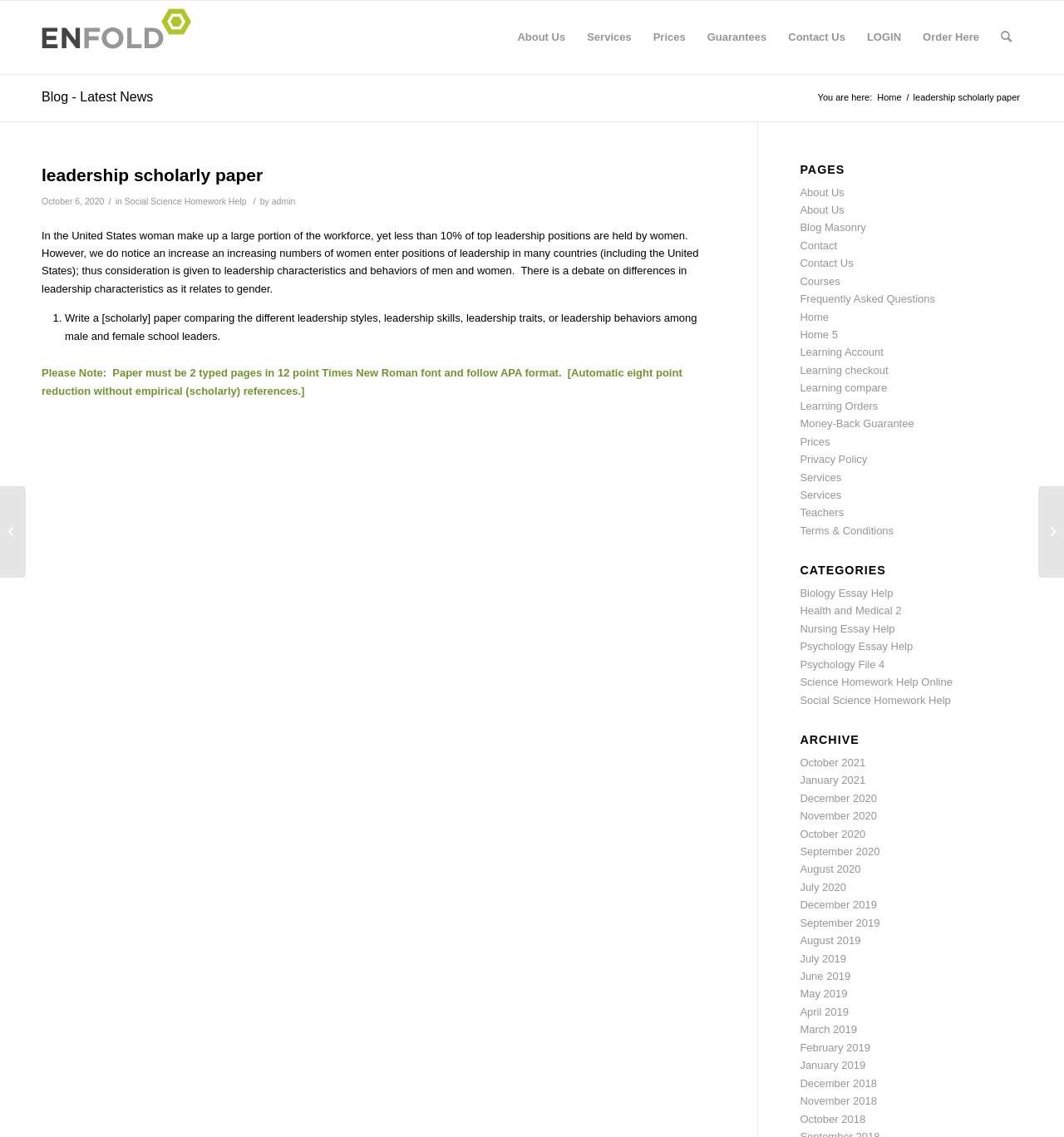Please identify the bounding box coordinates of the clickable area that will allow you to execute the instruction: "Go to the home page".

None